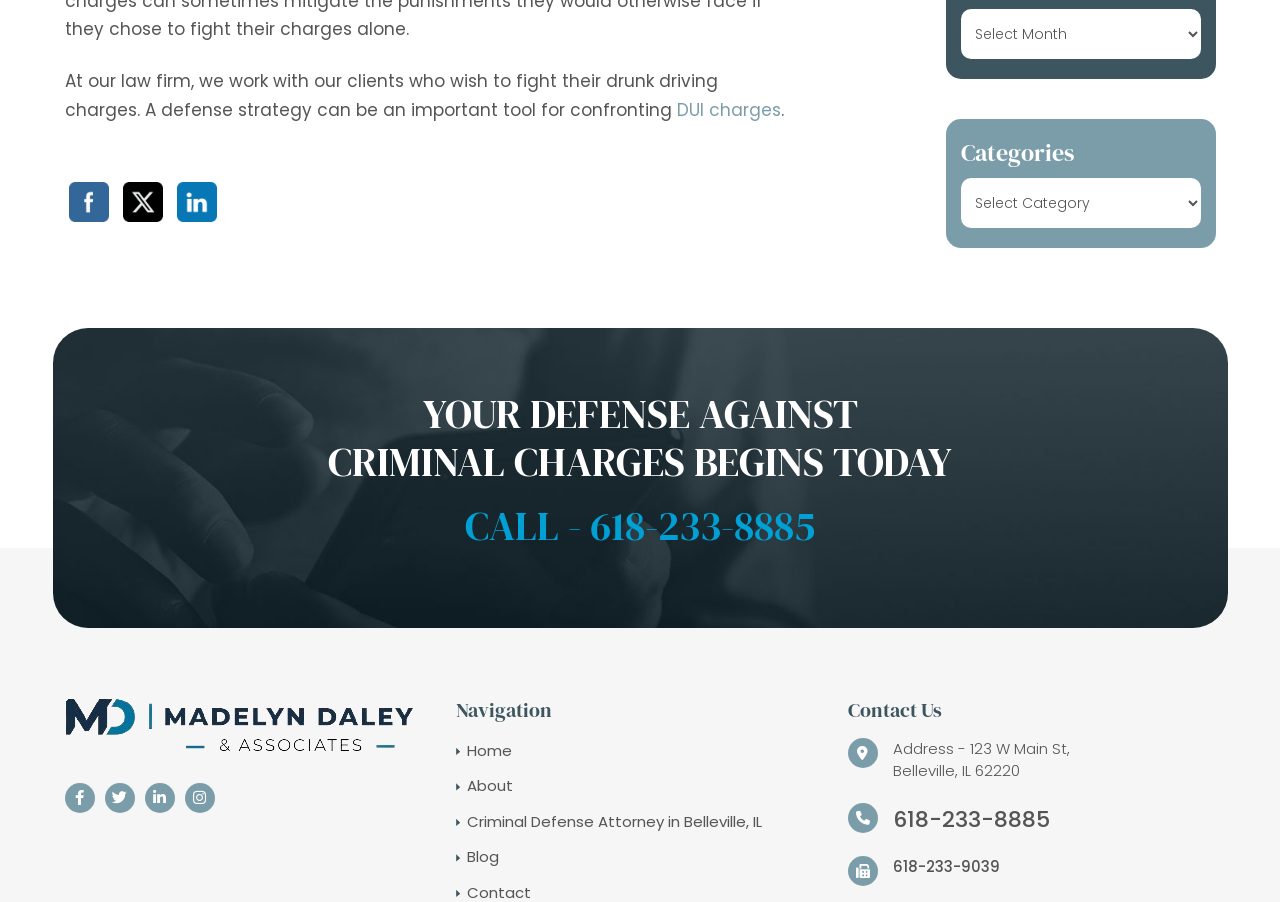Please identify the bounding box coordinates of the clickable area that will fulfill the following instruction: "Find out more about ConfirmGood". The coordinates should be in the format of four float numbers between 0 and 1, i.e., [left, top, right, bottom].

None